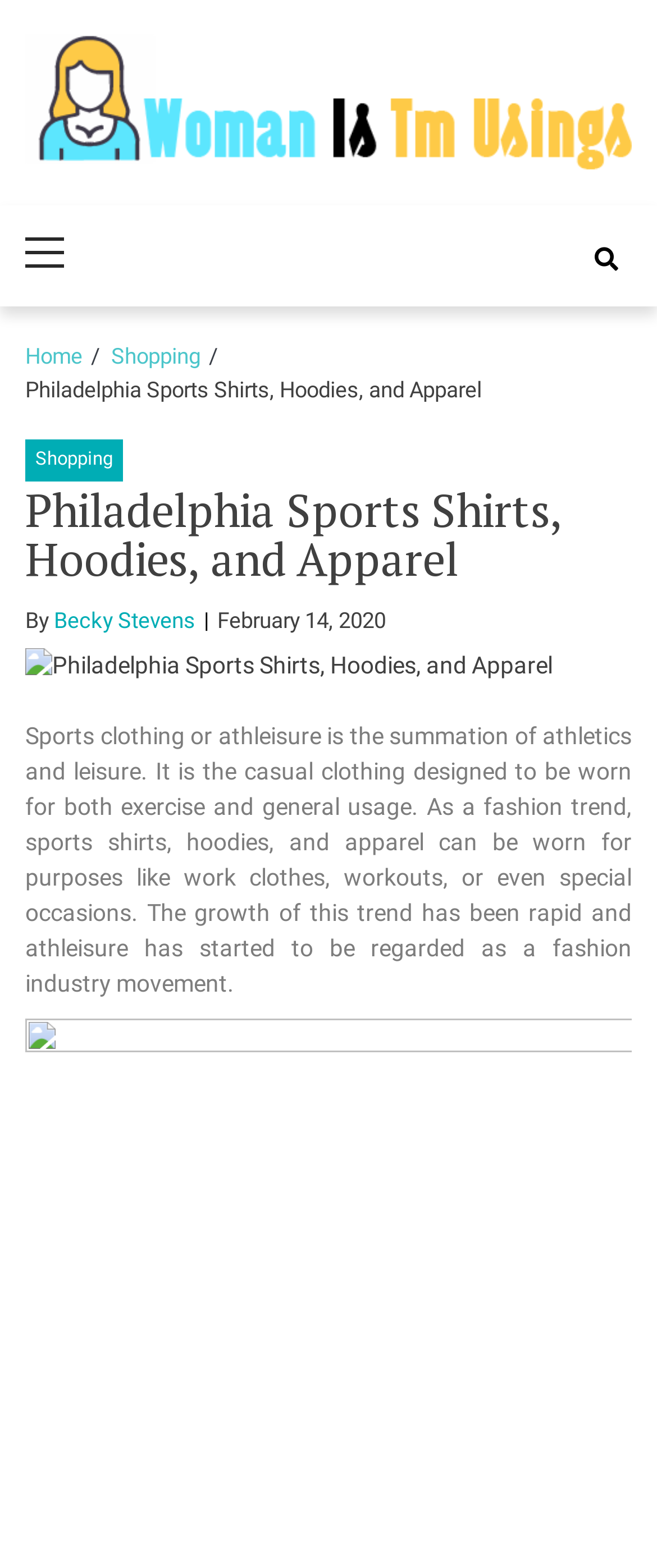What type of clothing is being discussed in the article?
Please provide a detailed answer to the question.

The article discusses the concept of sports clothing or athleisure, which is defined as casual clothing designed to be worn for both exercise and general usage.